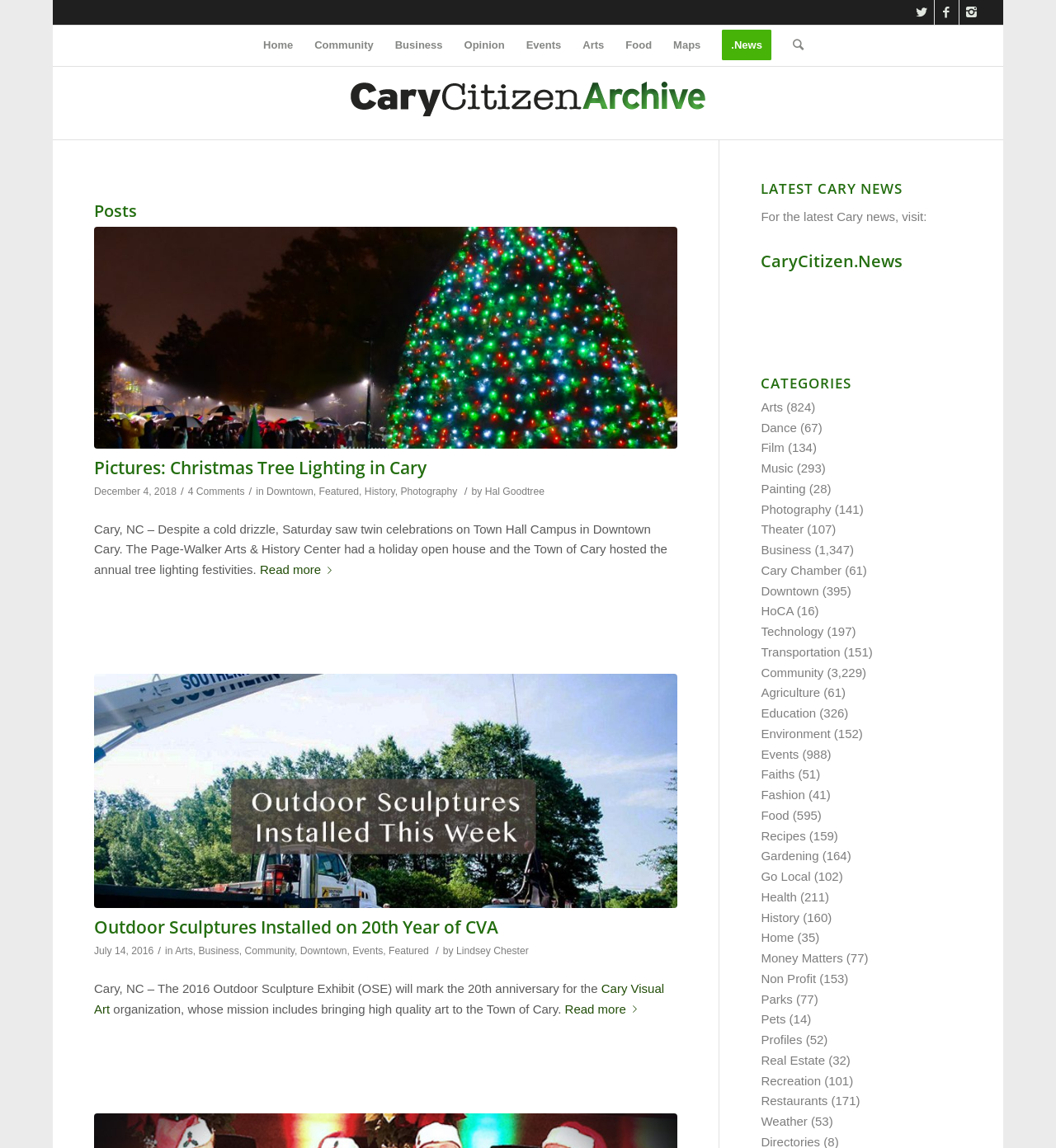Provide a thorough description of the webpage you see.

The webpage is about the CaryCitizen Archive, a news website that features articles and news about the town of Cary, North Carolina. At the top of the page, there is a navigation menu with links to different sections, including Home, Community, Business, Opinion, Events, Arts, Food, Maps, and News.

Below the navigation menu, there is a heading that reads "Posts" and a subheading that says "CaryCitizen Archive". Underneath, there are two articles displayed, each with a heading, a brief summary, and a "Read more" link. The first article is about the Christmas tree lighting ceremony in Cary, and the second article is about the installation of outdoor sculptures in Downtown Cary.

To the right of the articles, there is a sidebar with several sections. The first section is headed "LATEST CARY NEWS" and has a link to CaryCitizen.News. The second section is headed "CATEGORIES" and lists various categories such as Arts, Dance, Film, Music, Painting, Photography, and Theater, each with a link and a number in parentheses indicating the number of articles in that category.

The overall layout of the webpage is clean and easy to navigate, with clear headings and concise summaries of the articles. The use of a sidebar to display additional information and links helps to keep the main content area focused on the articles.